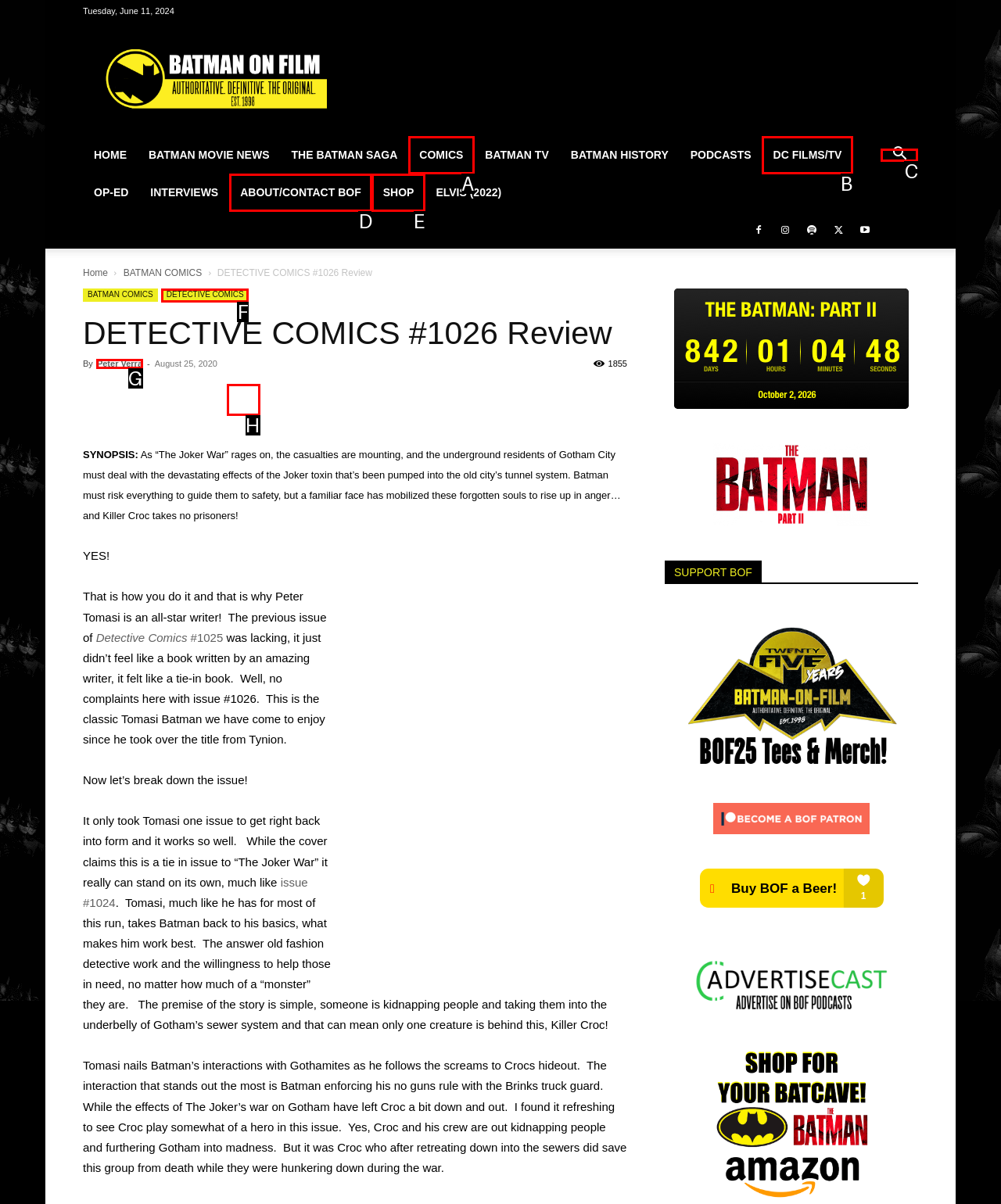Identify which HTML element to click to fulfill the following task: Search for something. Provide your response using the letter of the correct choice.

C